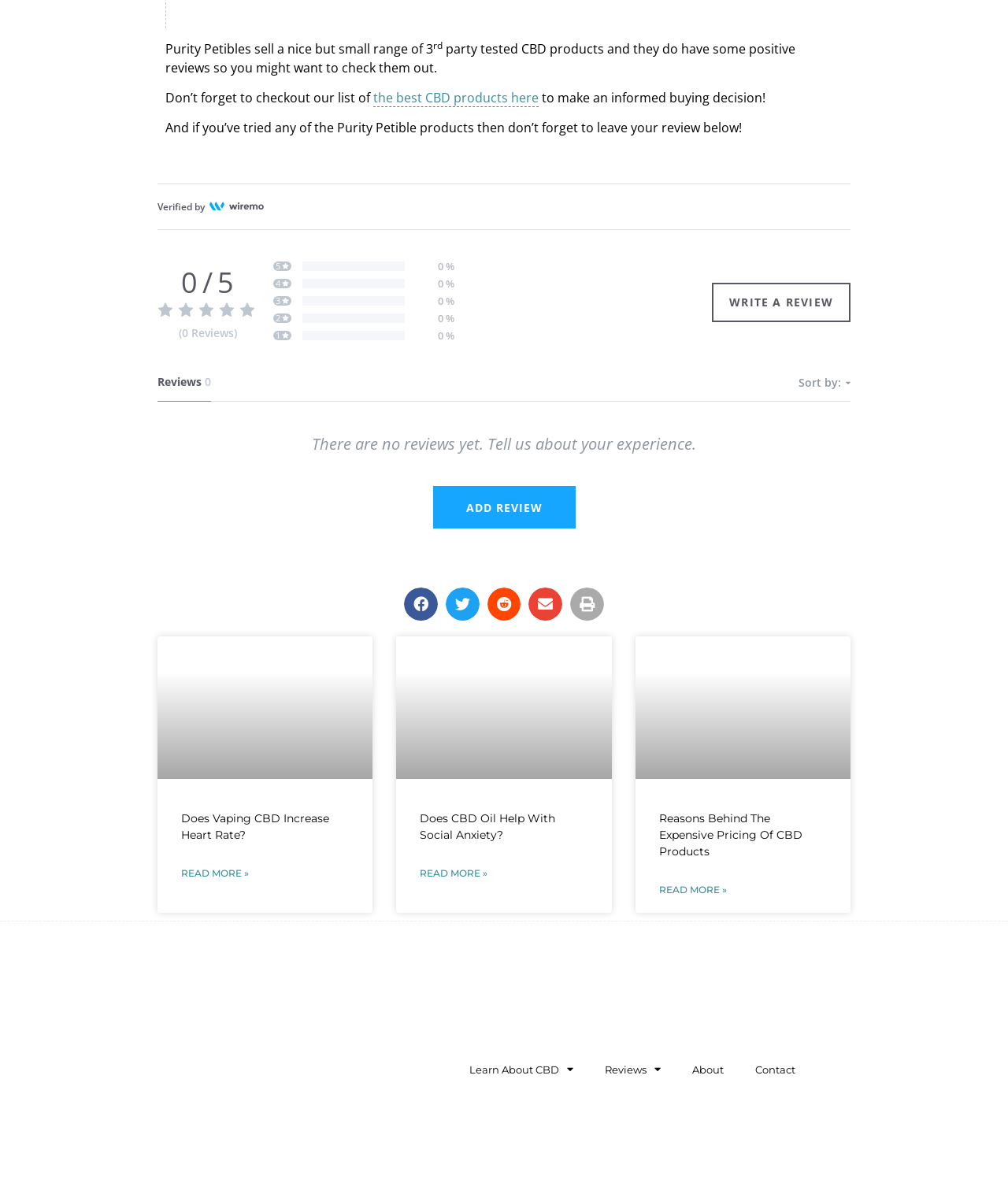What is the topic of the first article on the webpage?
Answer the question with a single word or phrase derived from the image.

Vaping CBD